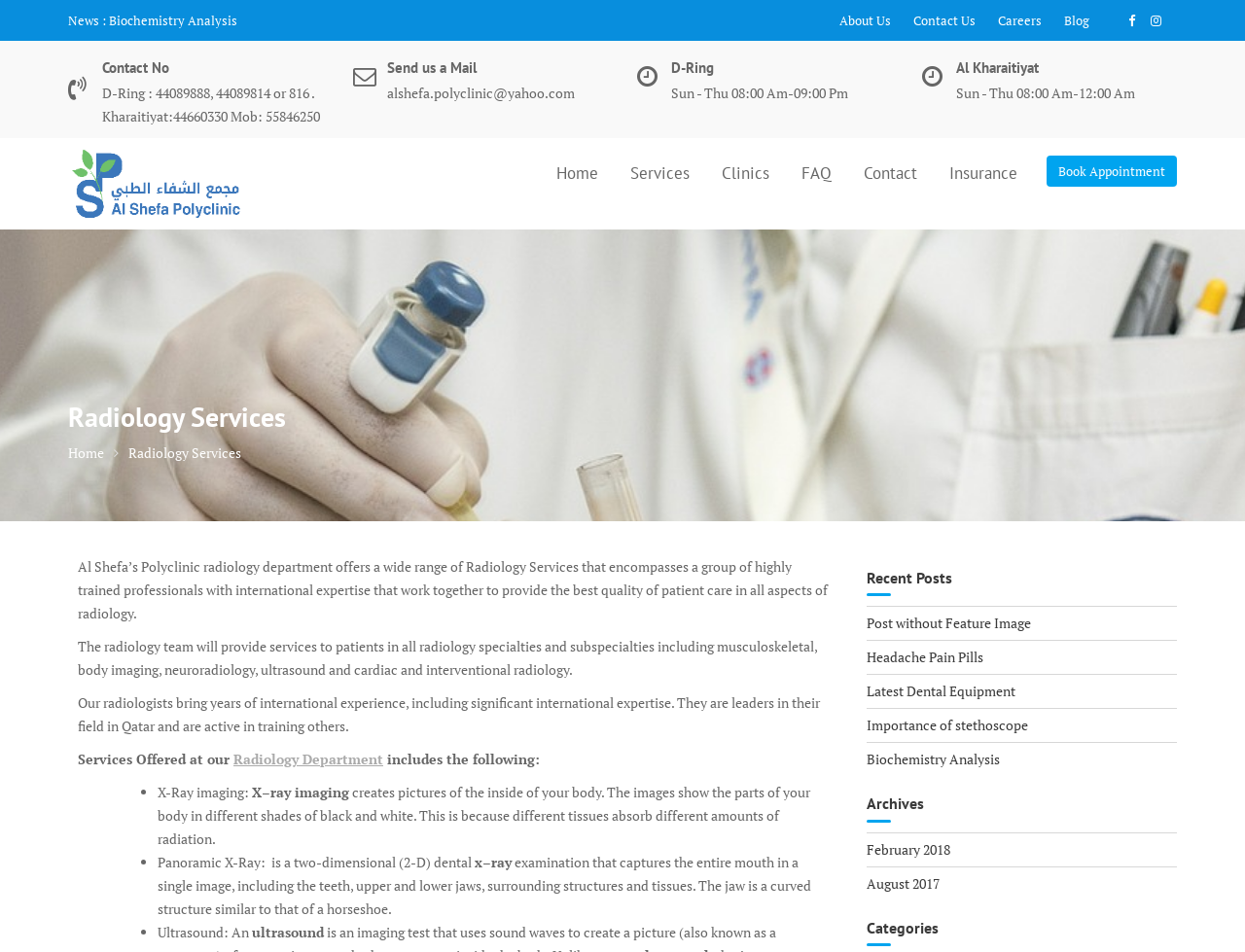How many links are there in the main navigation menu?
Kindly offer a comprehensive and detailed response to the question.

I counted the number of links in the main navigation menu by looking at the links 'Home', 'Services', 'Clinics', 'FAQ', 'Contact', 'Insurance', and 'Book Appointment'.